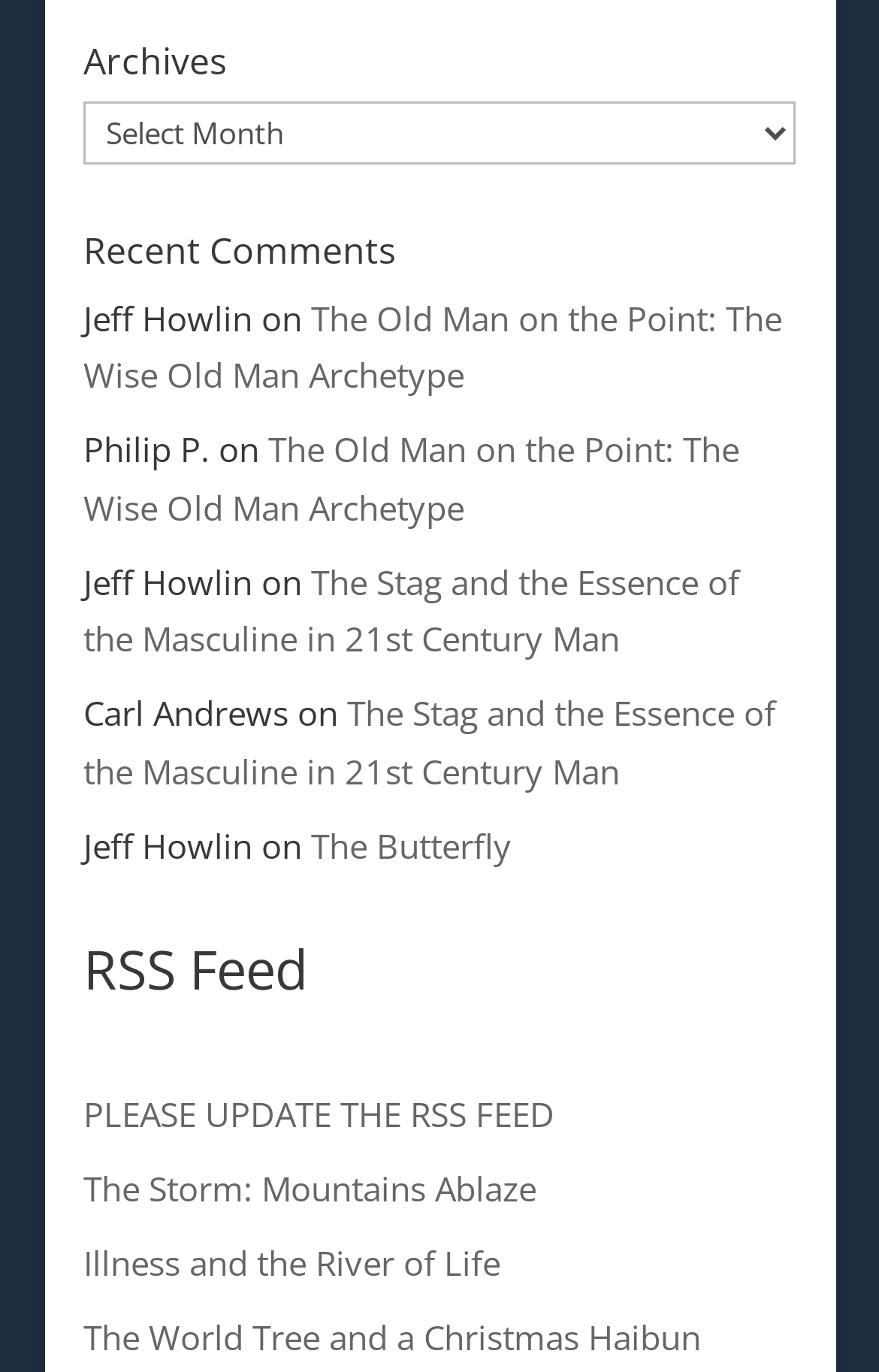Please identify the bounding box coordinates of the region to click in order to complete the given instruction: "subscribe to RSS Feed". The coordinates should be four float numbers between 0 and 1, i.e., [left, top, right, bottom].

[0.095, 0.687, 0.905, 0.743]